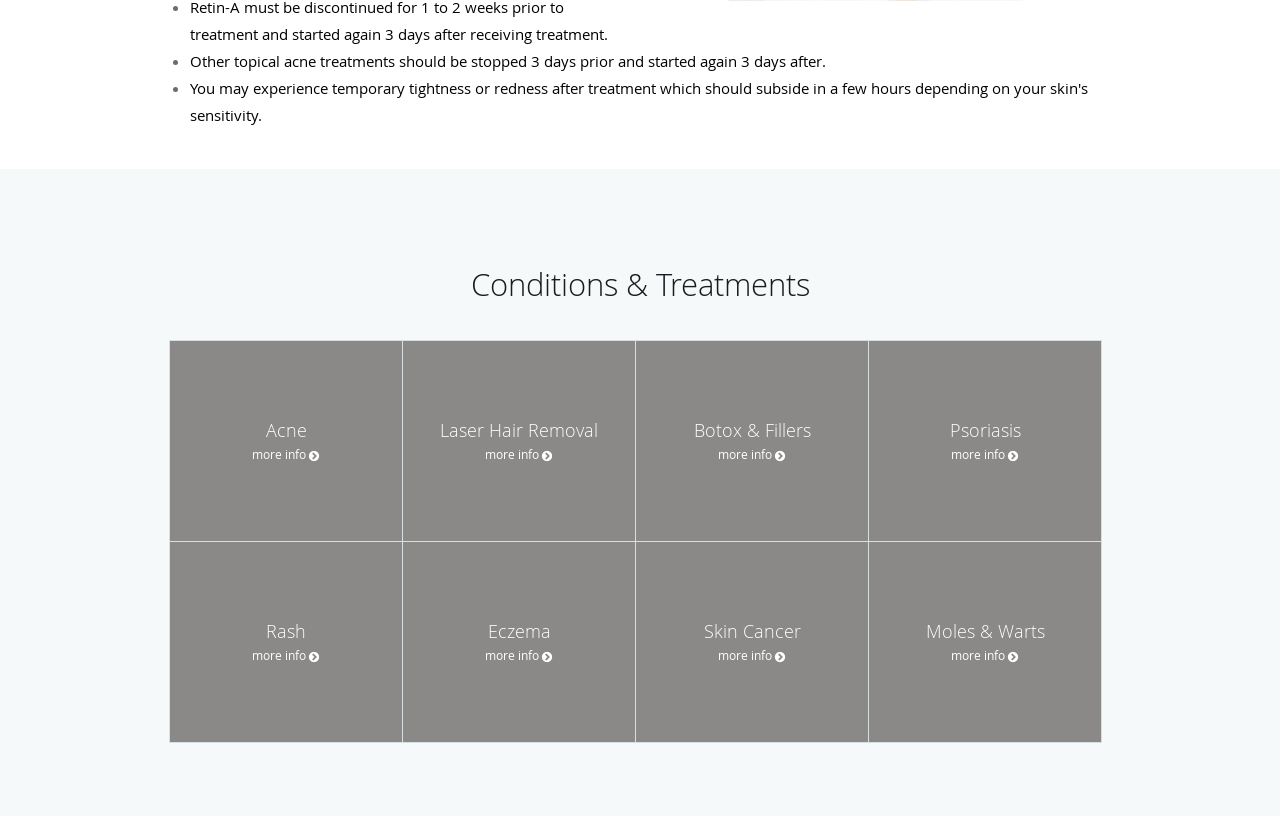What is the vertical position of the 'Conditions & Treatments' heading?
Based on the screenshot, respond with a single word or phrase.

Above the links